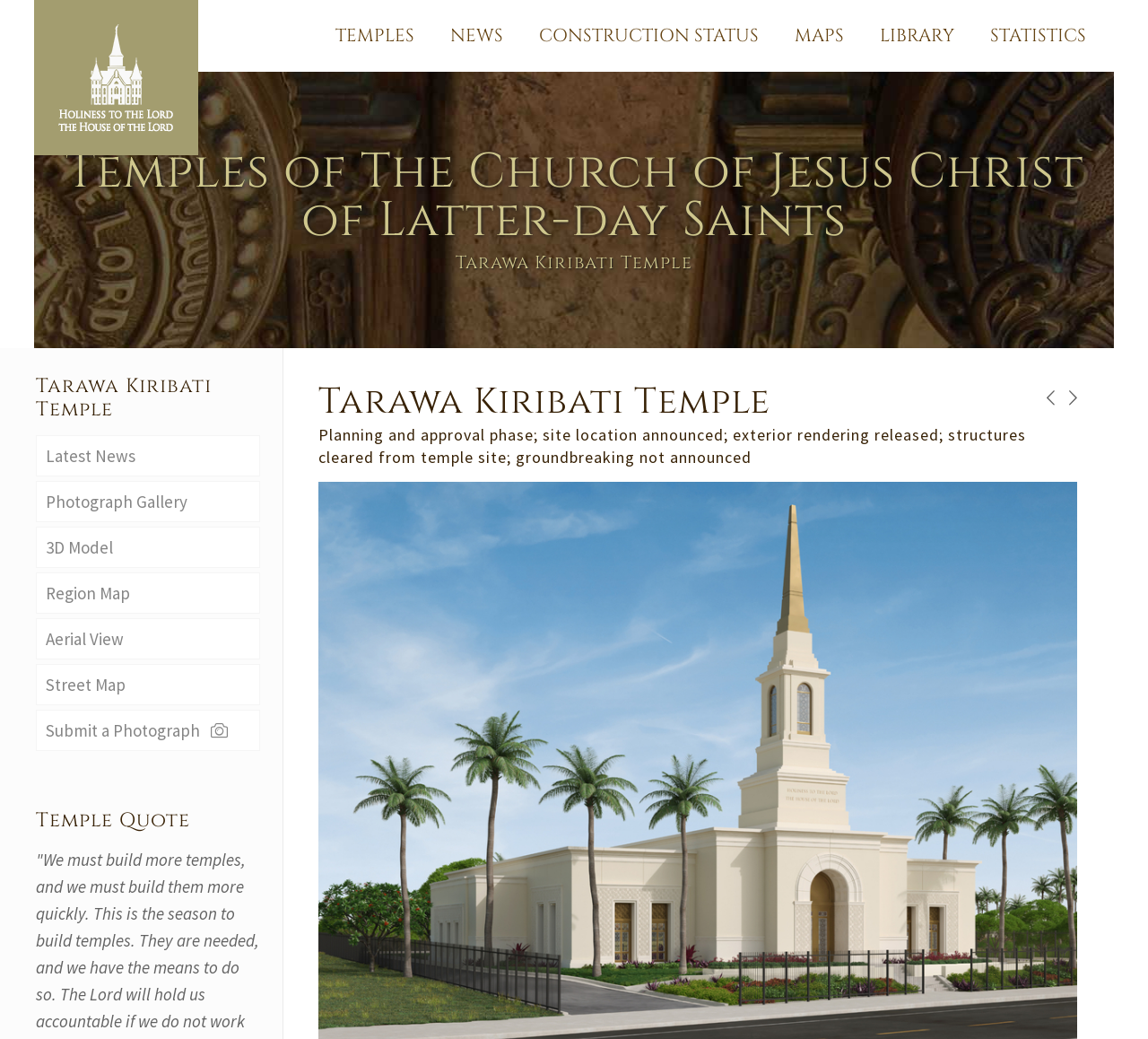How many links are there in the top navigation menu?
Can you give a detailed and elaborate answer to the question?

I counted the number of links in the top navigation menu, which are 'TEMPLES', 'NEWS', 'CONSTRUCTION STATUS', 'MAPS', 'LIBRARY', and 'STATISTICS'.